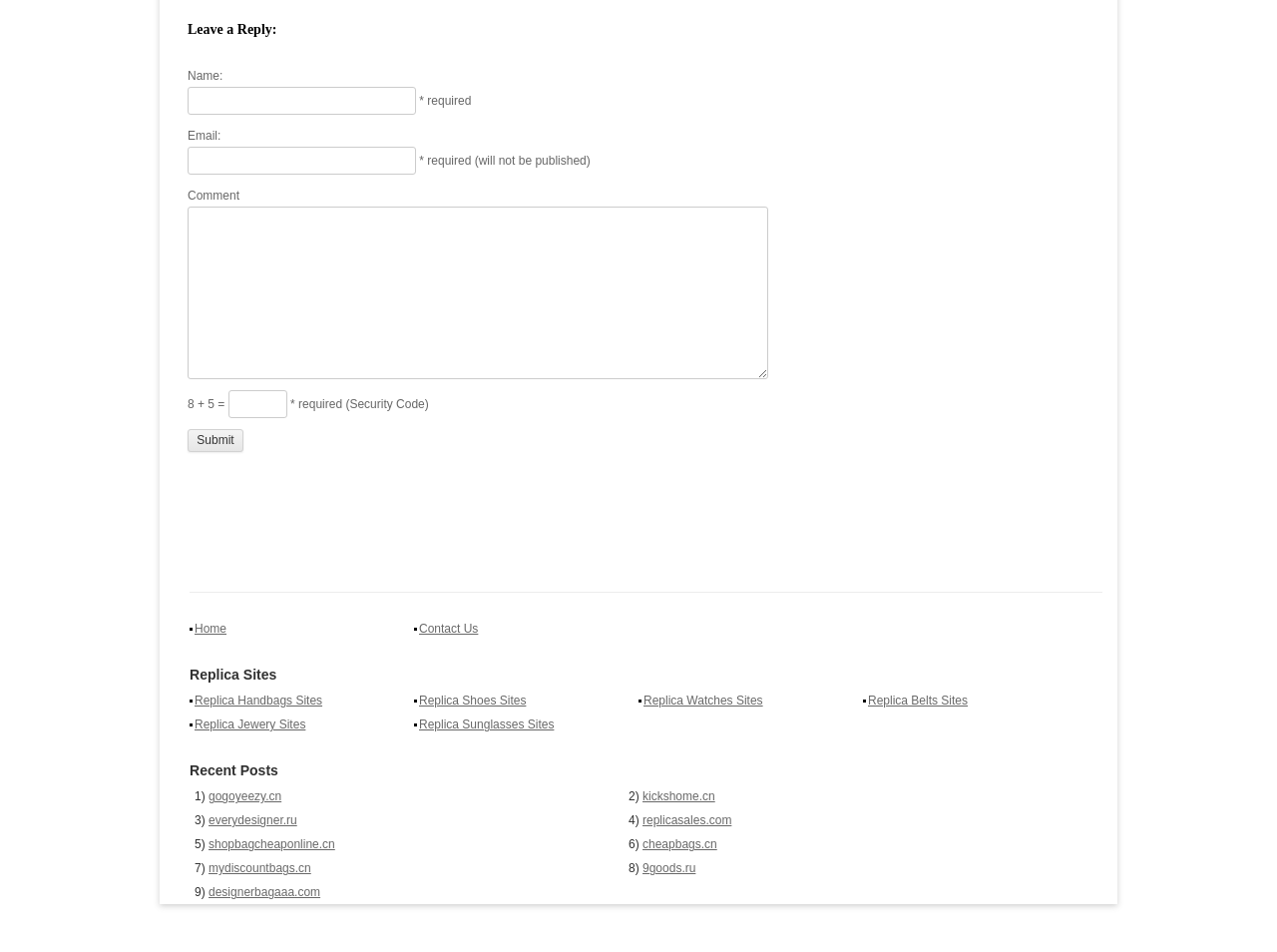Using the information in the image, give a comprehensive answer to the question: 
What type of sites are listed under 'Replica Sites'?

The section 'Replica Sites' lists various types of replica sites, including handbags, shoes, watches, belts, jewelry, and sunglasses, as indicated by the links 'Replica Handbags Sites', 'Replica Shoes Sites', and so on.